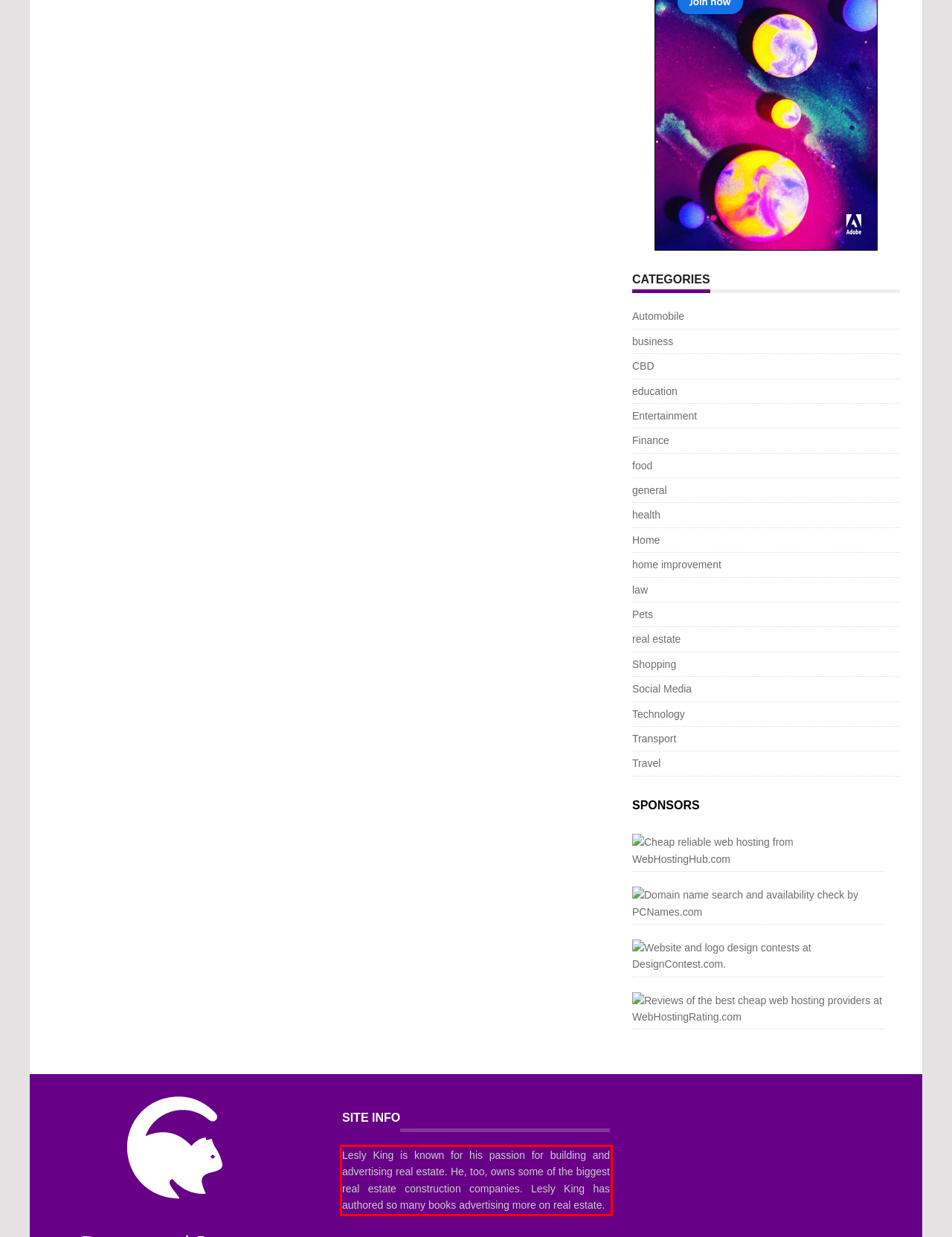You are provided with a webpage screenshot that includes a red rectangle bounding box. Extract the text content from within the bounding box using OCR.

Lesly King is known for his passion for building and advertising real estate. He, too, owns some of the biggest real estate construction companies. Lesly King has authored so many books advertising more on real estate.